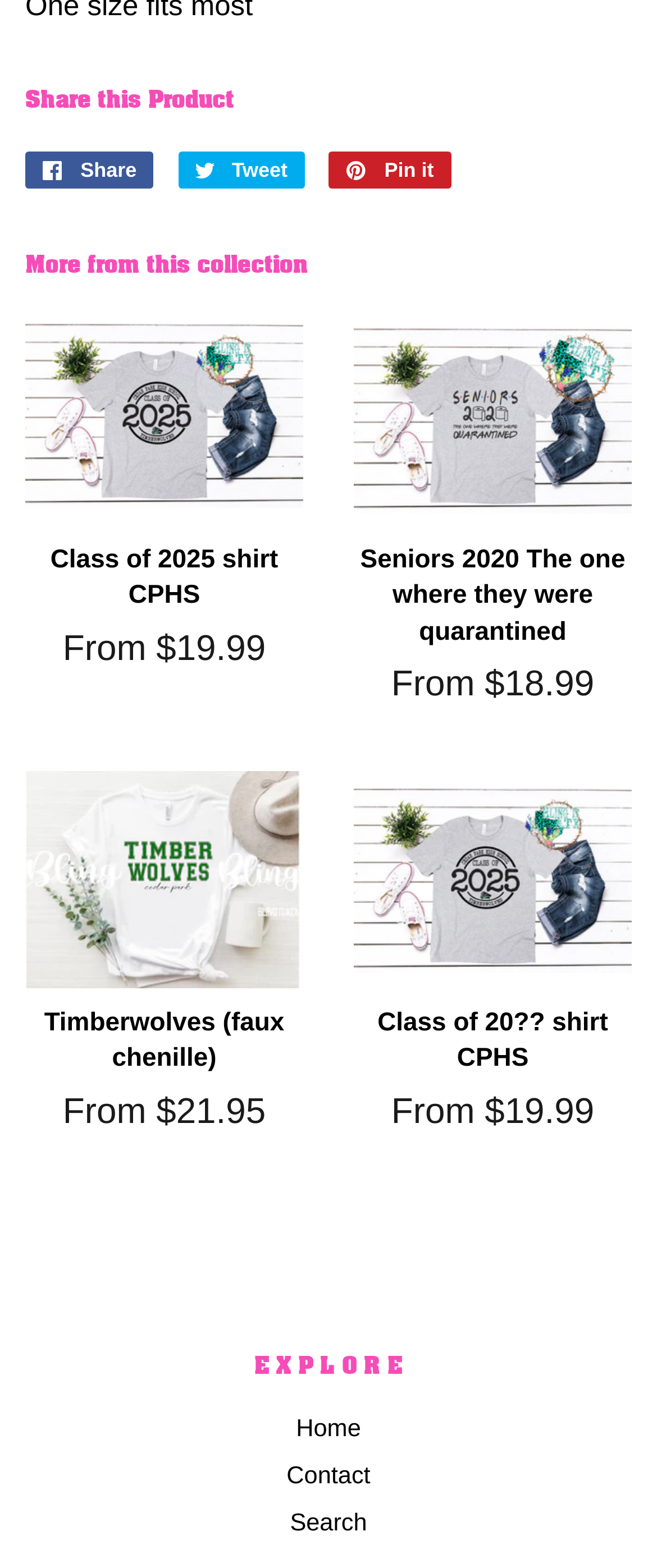Using the provided element description, identify the bounding box coordinates as (top-left x, top-left y, bottom-right x, bottom-right y). Ensure all values are between 0 and 1. Description: Tweet Tweet on Twitter

[0.271, 0.096, 0.463, 0.12]